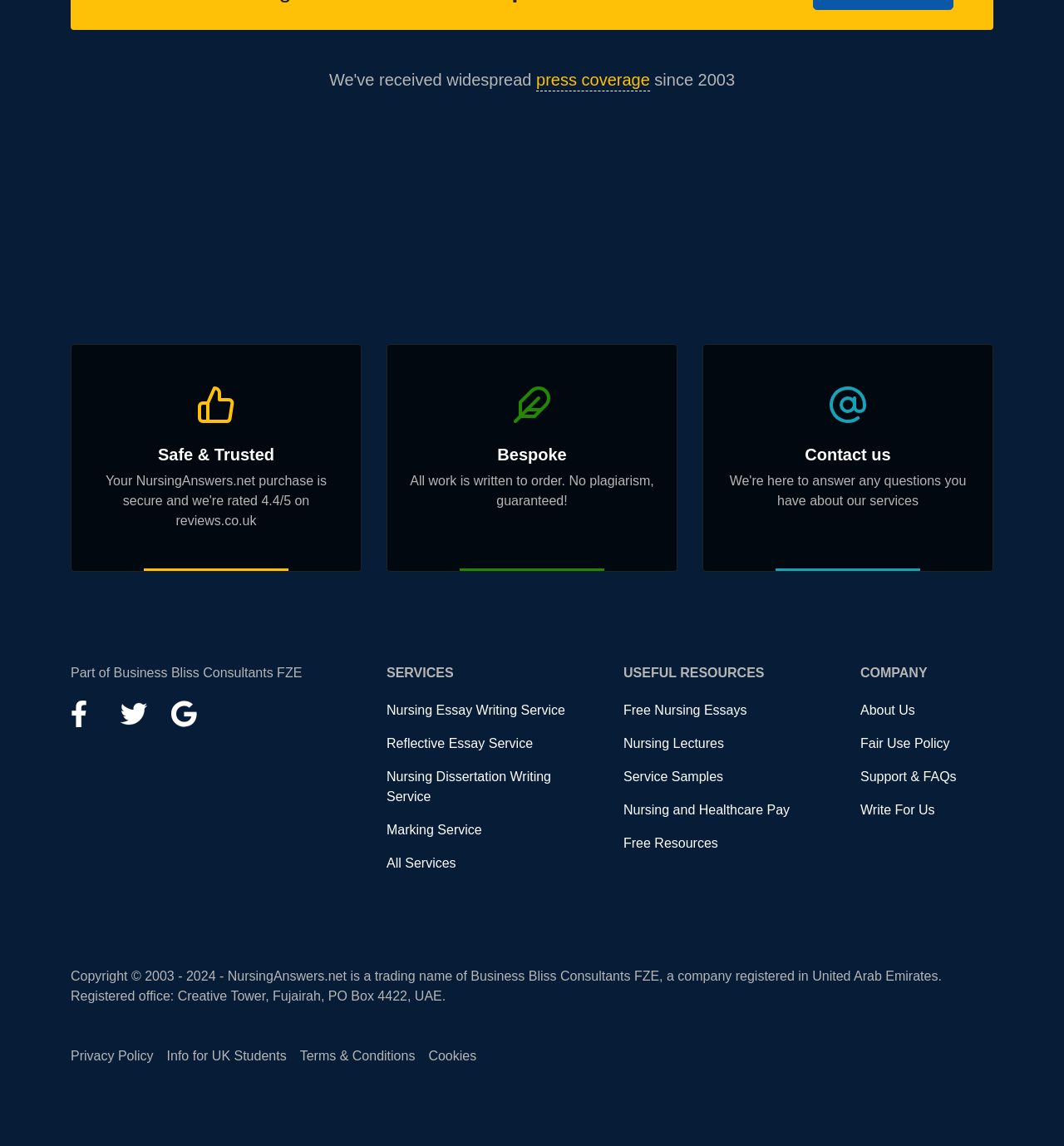In which country is Business Bliss Consultants FZE registered?
Please provide a full and detailed response to the question.

The country of registration can be found in the copyright information at the bottom of the webpage, which states that Business Bliss Consultants FZE is a company registered in the United Arab Emirates.